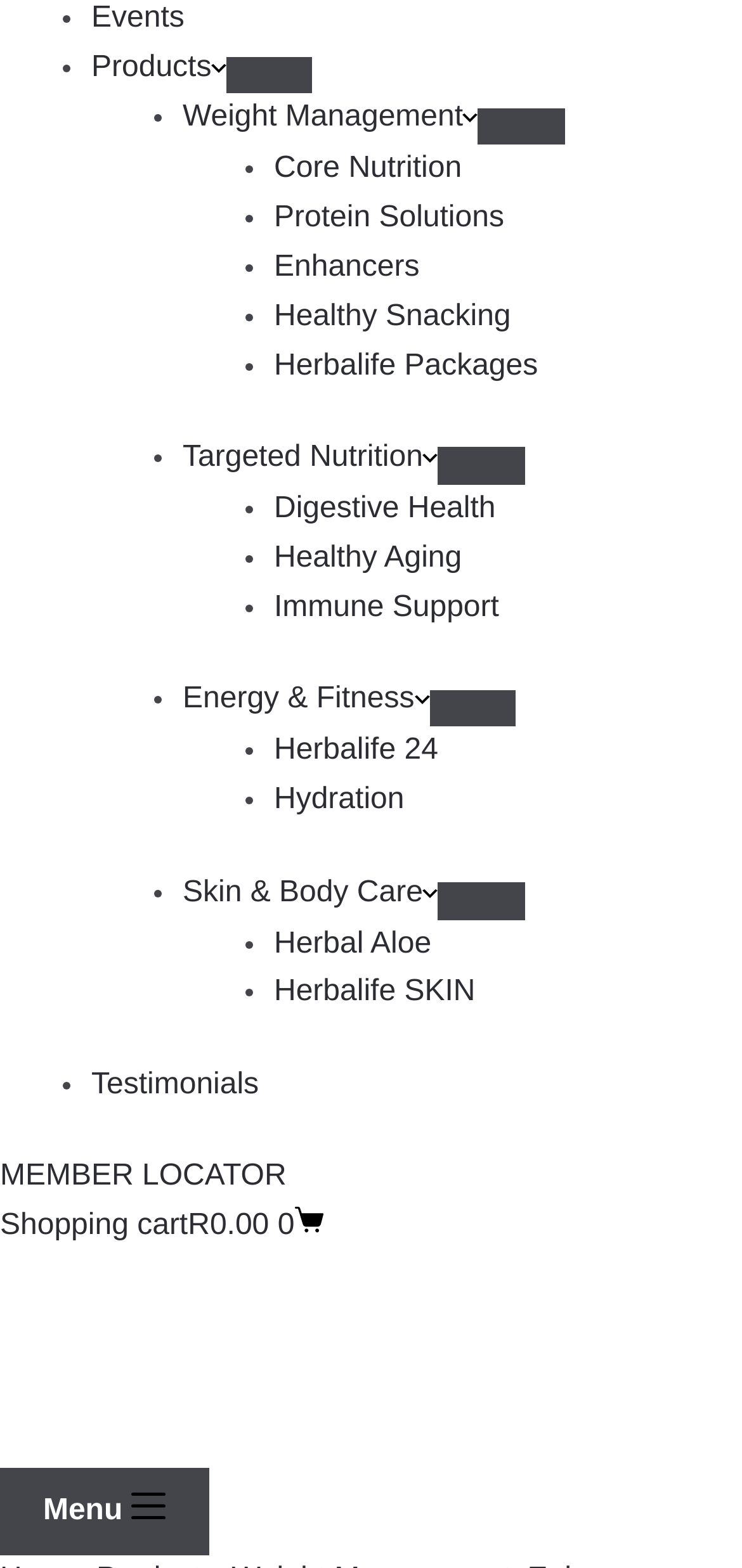What is the product name?
Give a one-word or short-phrase answer derived from the screenshot.

Thermo Complete